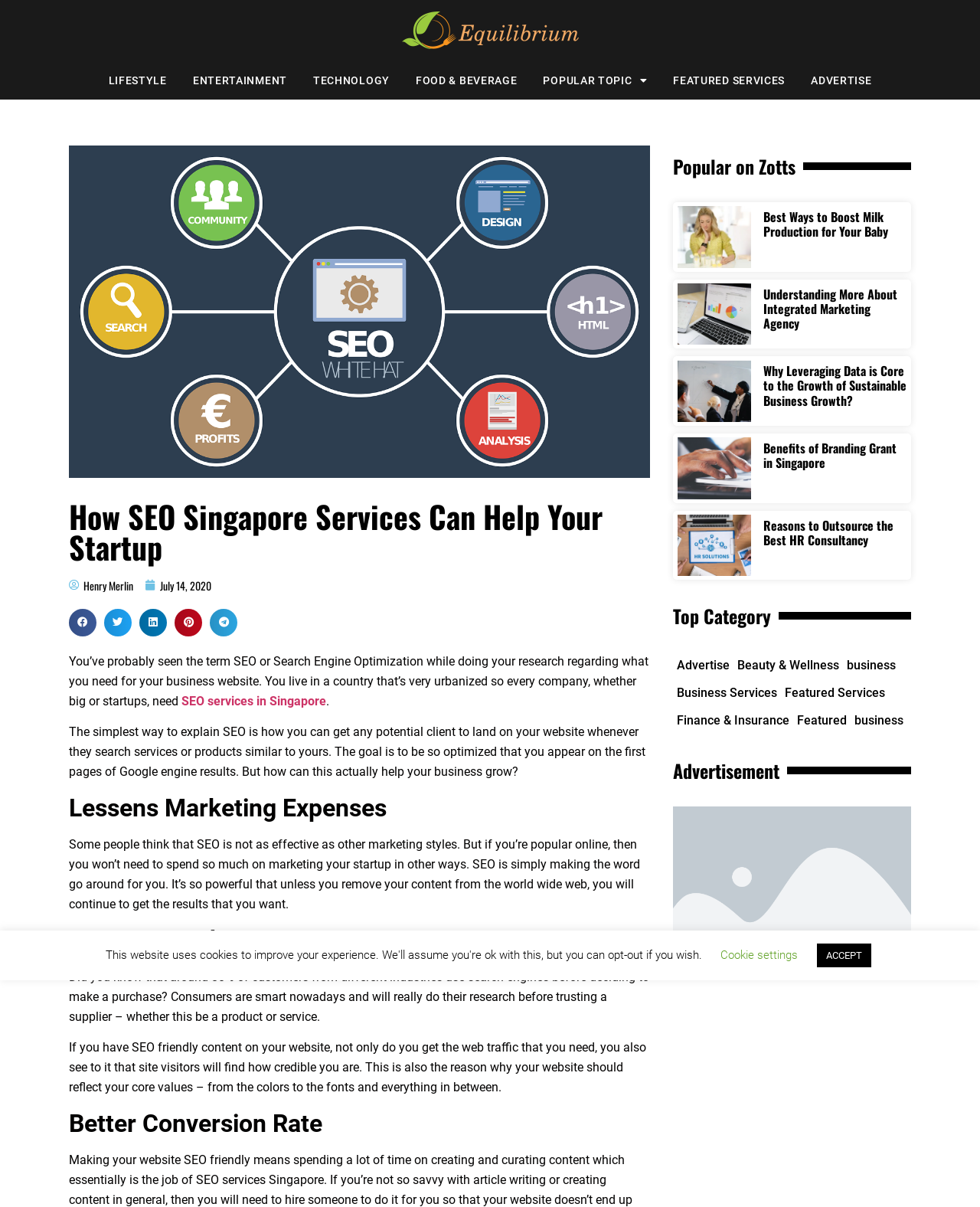Give the bounding box coordinates for the element described by: "SEO services in Singapore".

[0.185, 0.575, 0.333, 0.587]